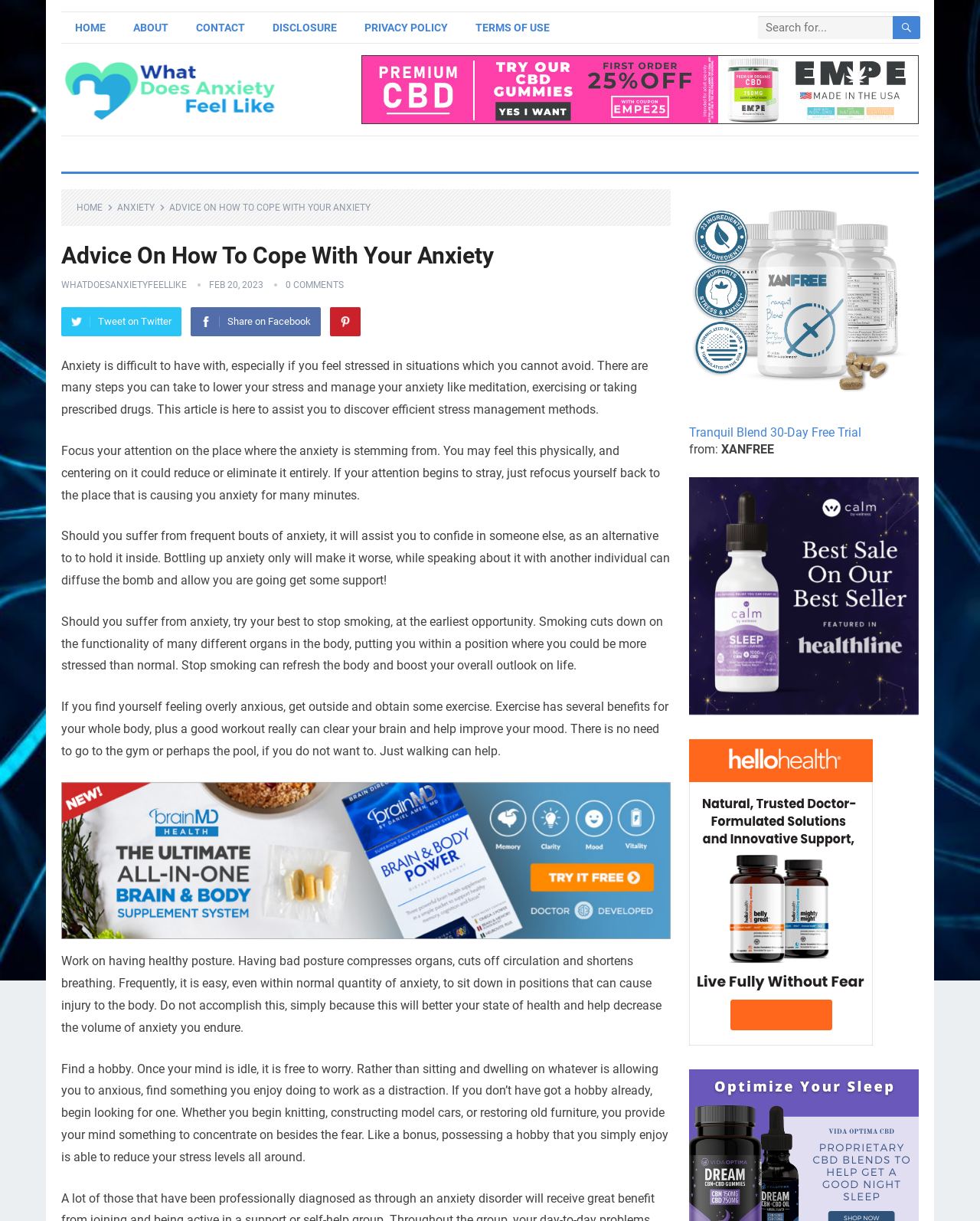What is the main topic of this webpage?
Using the picture, provide a one-word or short phrase answer.

Anxiety